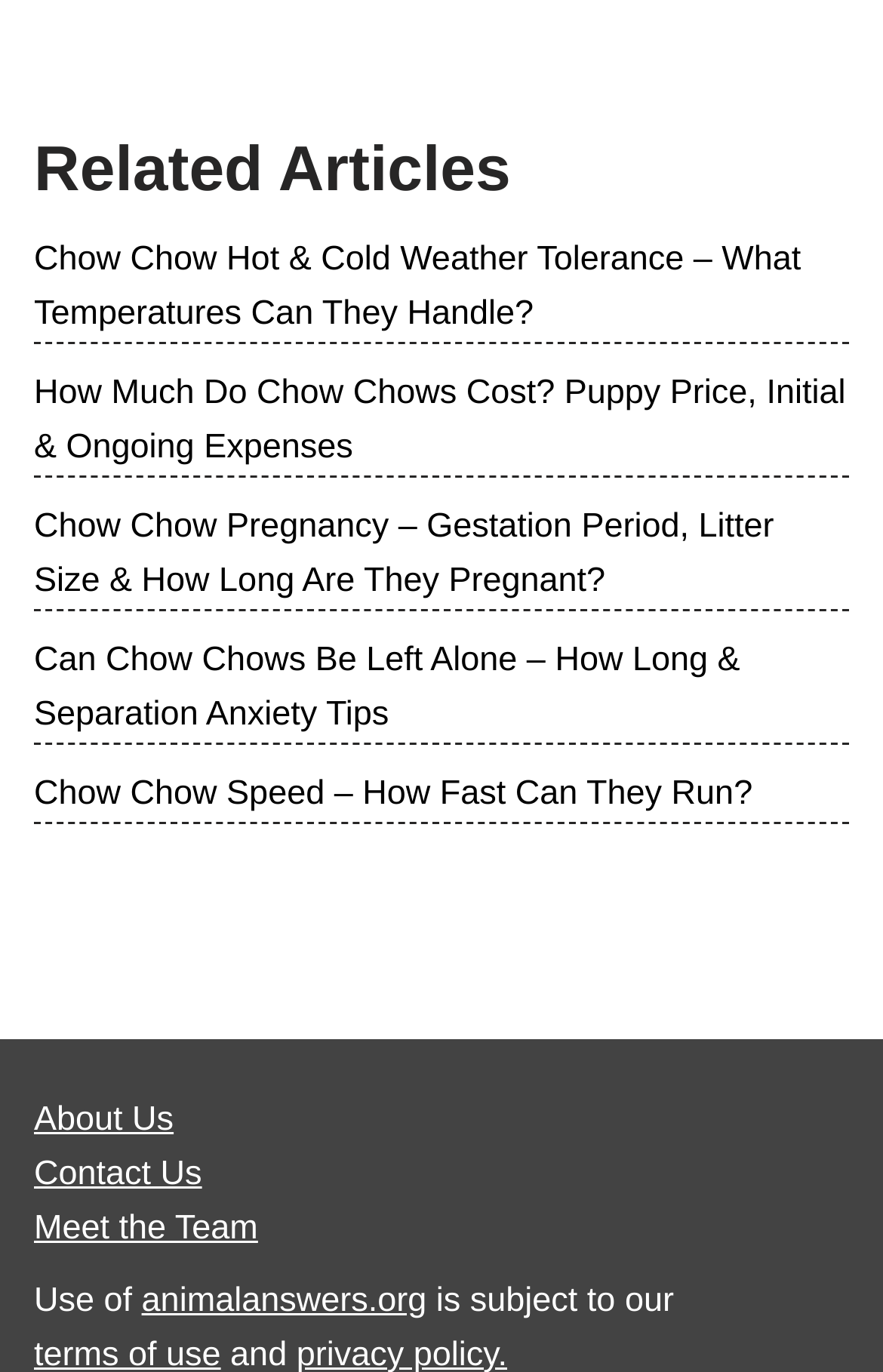What website is subject to certain terms? Observe the screenshot and provide a one-word or short phrase answer.

animalanswers.org